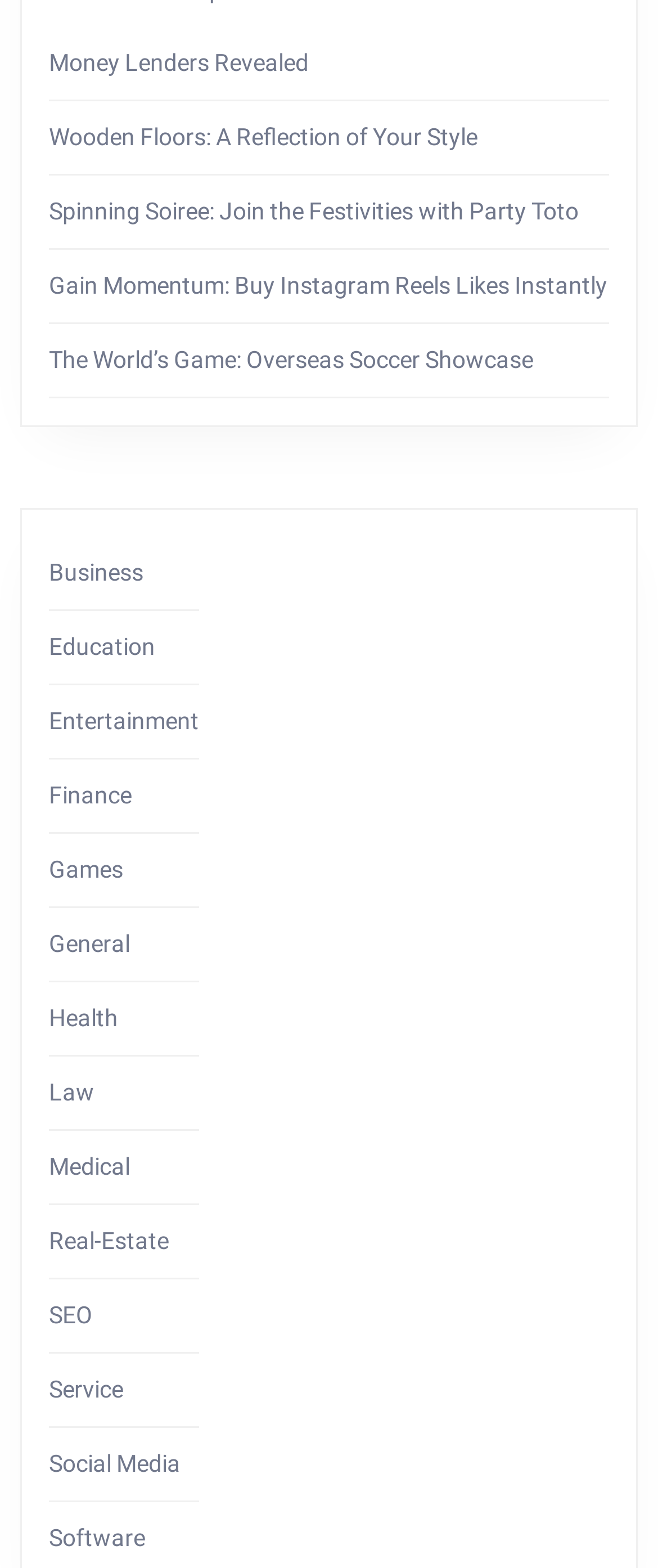How many links are related to technology?
Make sure to answer the question with a detailed and comprehensive explanation.

I counted the links related to technology, and there are three: 'SEO', 'Software', and 'Social Media'. These categories are related to technology.